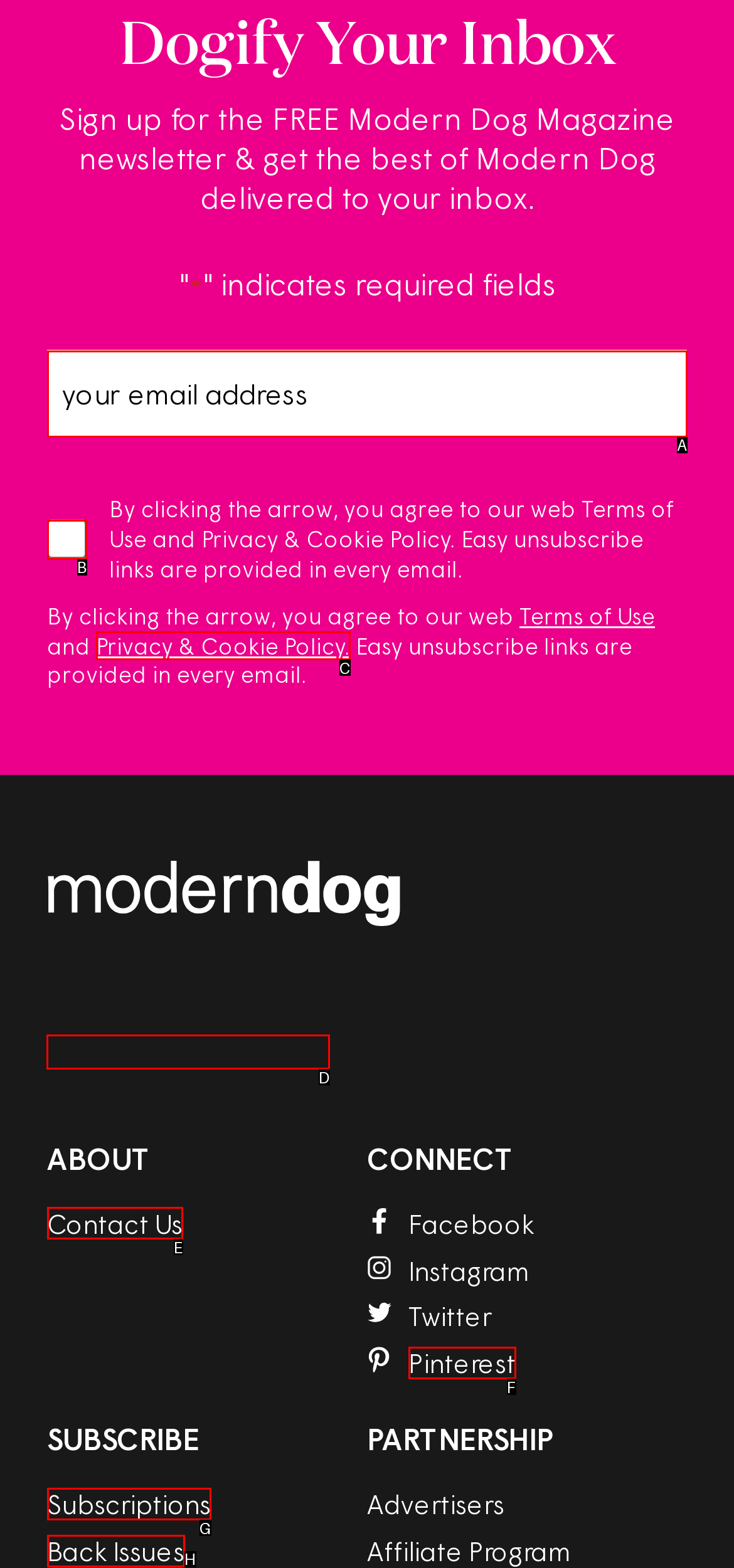Identify the correct letter of the UI element to click for this task: Click Apple App Store Button
Respond with the letter from the listed options.

D